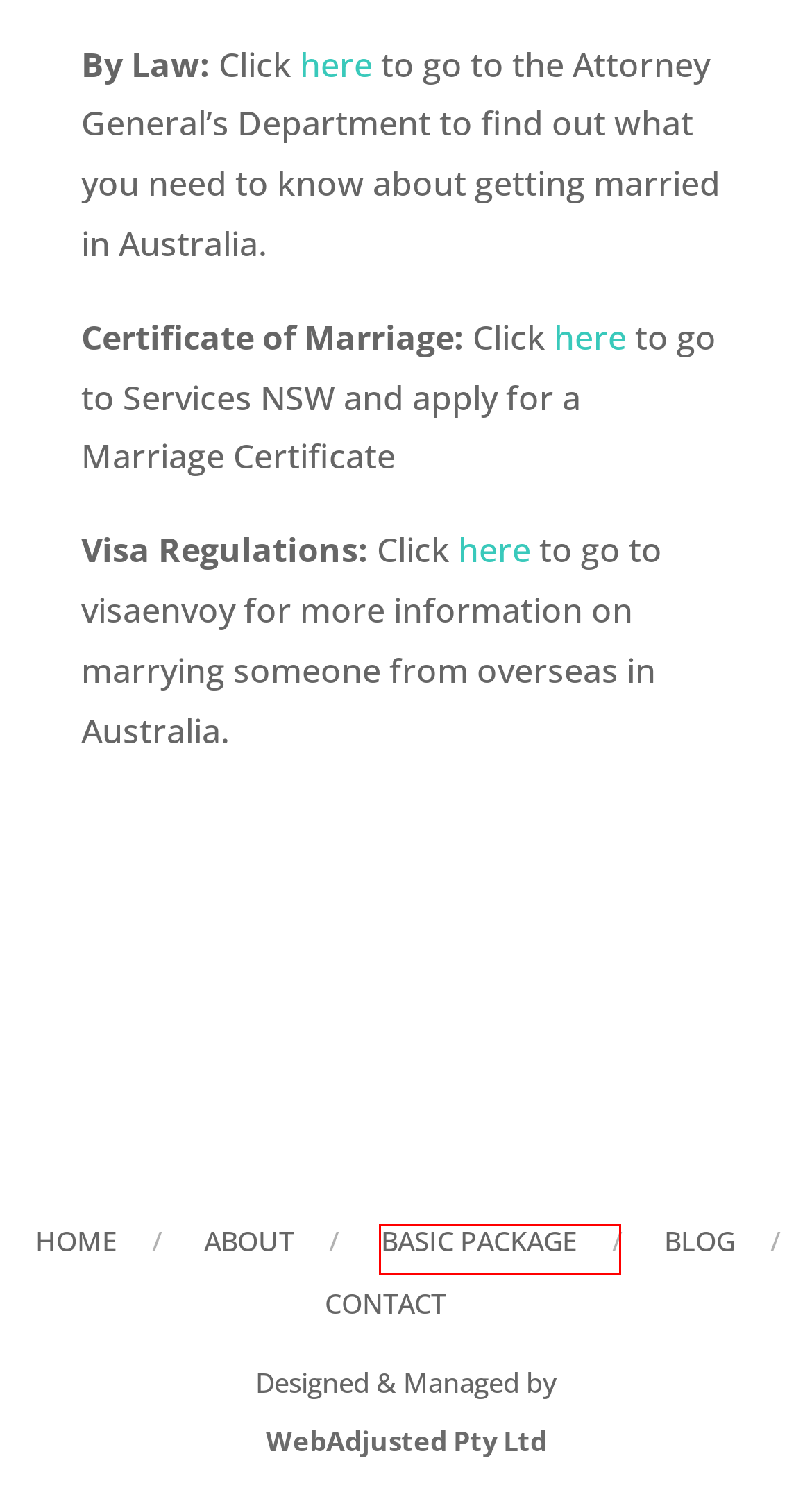You see a screenshot of a webpage with a red bounding box surrounding an element. Pick the webpage description that most accurately represents the new webpage after interacting with the element in the red bounding box. The options are:
A. WebAdjusted - Websites & Digital Solutions on the Central Coast, Hunter & Sydney - WebAdjusted
B. Marrying someone from Overseas in Australia
C. Toukley Celebrants - Live, Laugh, Love - Toukley Celebrants
D. NLP, Hypnosis and Training: Sydney | Mindset Mastery NLP Mindset Mastery NLP
E. Counselling, Mediation & Relationship Services in NSW
F. Home
G. Apply for a marriage certificate | Service NSW
H. Create Your Wedding Ceremony - Toukley Celebrants

H